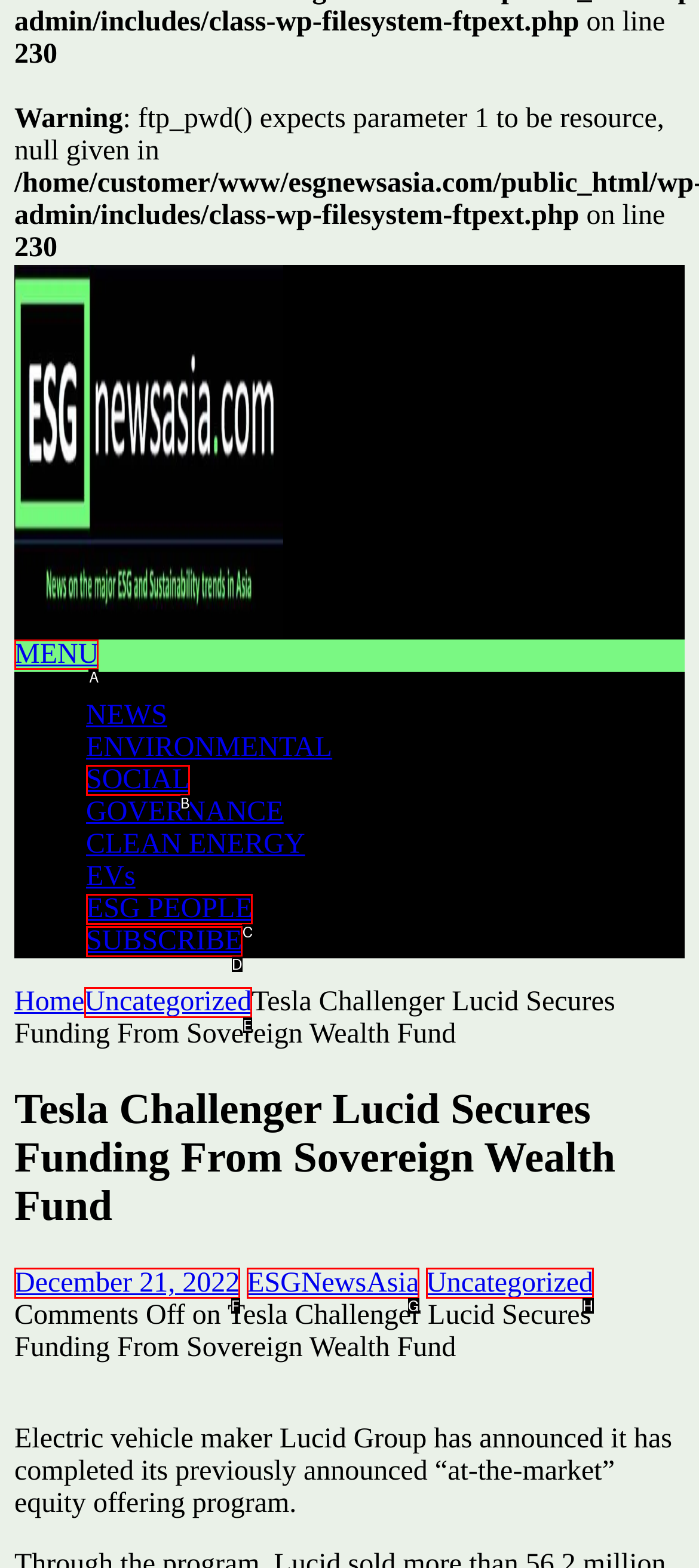Choose the letter of the element that should be clicked to complete the task: Open MENU
Answer with the letter from the possible choices.

A